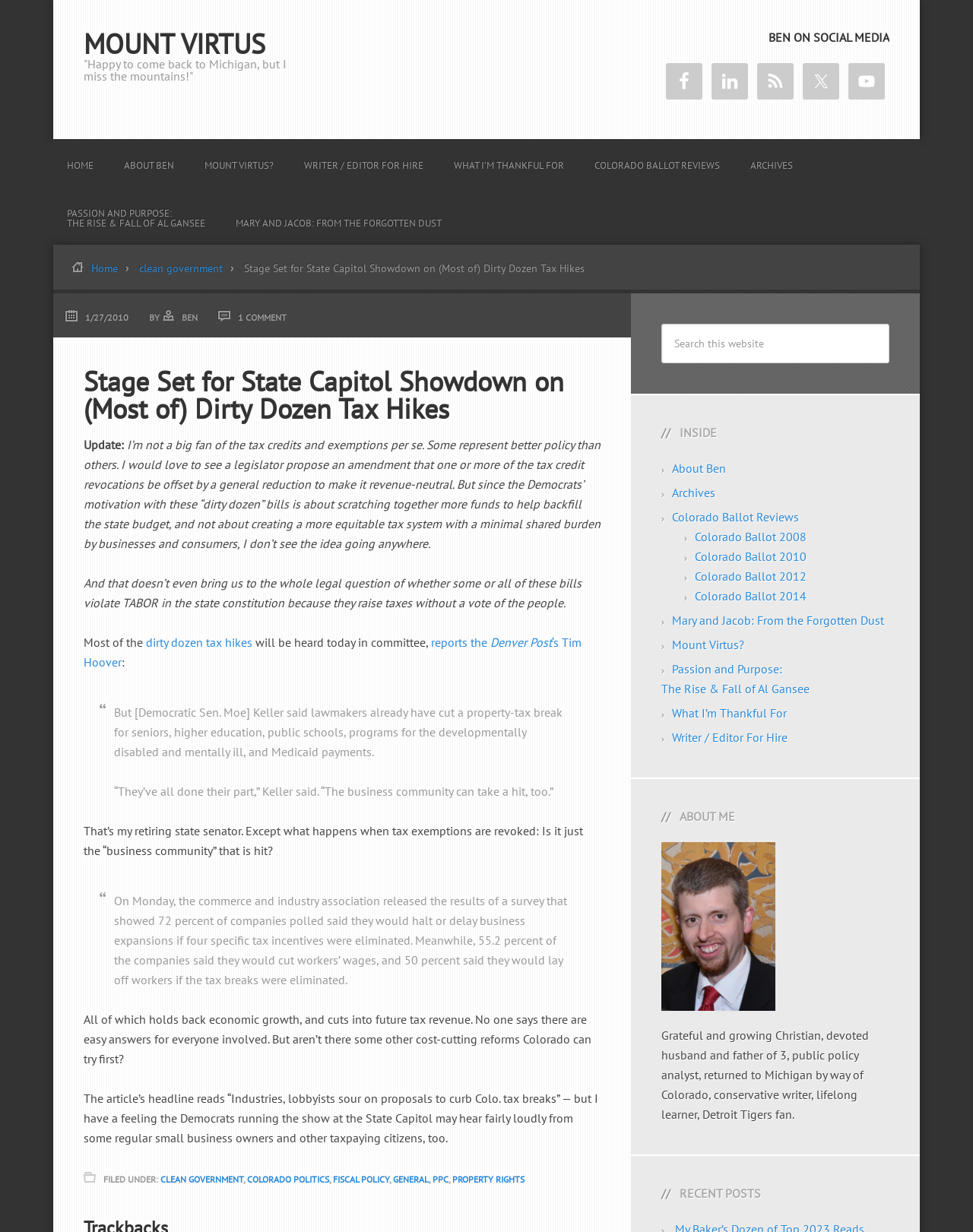Can you pinpoint the bounding box coordinates for the clickable element required for this instruction: "Read the article"? The coordinates should be four float numbers between 0 and 1, i.e., [left, top, right, bottom].

[0.055, 0.238, 0.648, 0.988]